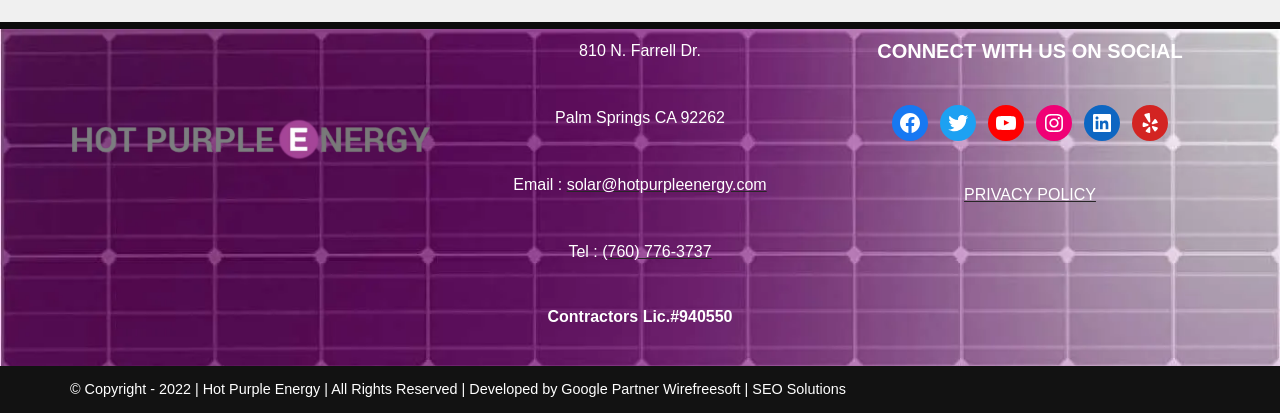Please specify the bounding box coordinates in the format (top-left x, top-left y, bottom-right x, bottom-right y), with values ranging from 0 to 1. Identify the bounding box for the UI component described as follows: solar@hotpurpleenergy.com

[0.443, 0.427, 0.599, 0.468]